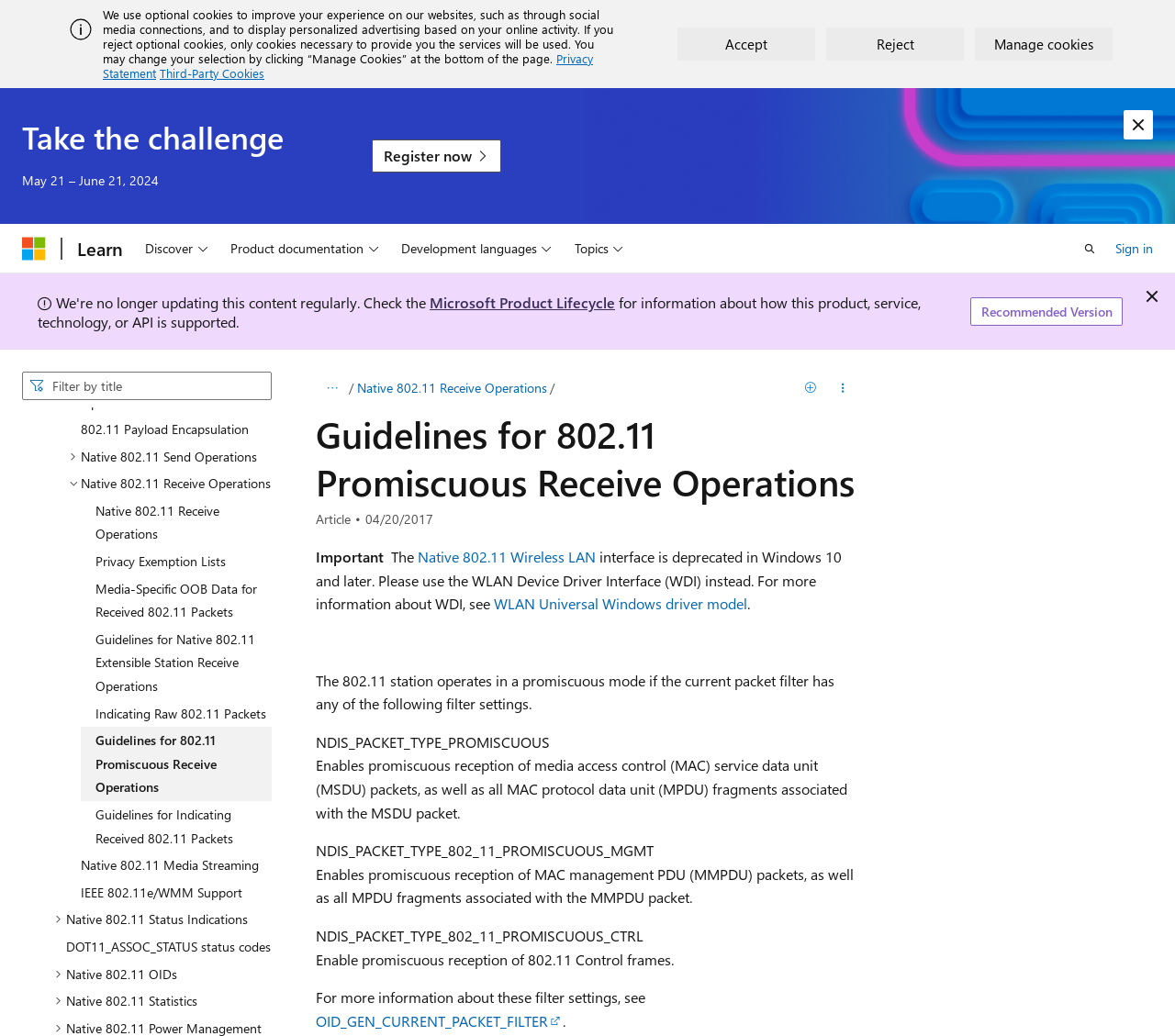Locate the bounding box coordinates of the area that needs to be clicked to fulfill the following instruction: "Click on Guidelines for 802.11 Promiscuous Receive Operations". The coordinates should be in the format of four float numbers between 0 and 1, namely [left, top, right, bottom].

[0.269, 0.396, 0.731, 0.488]